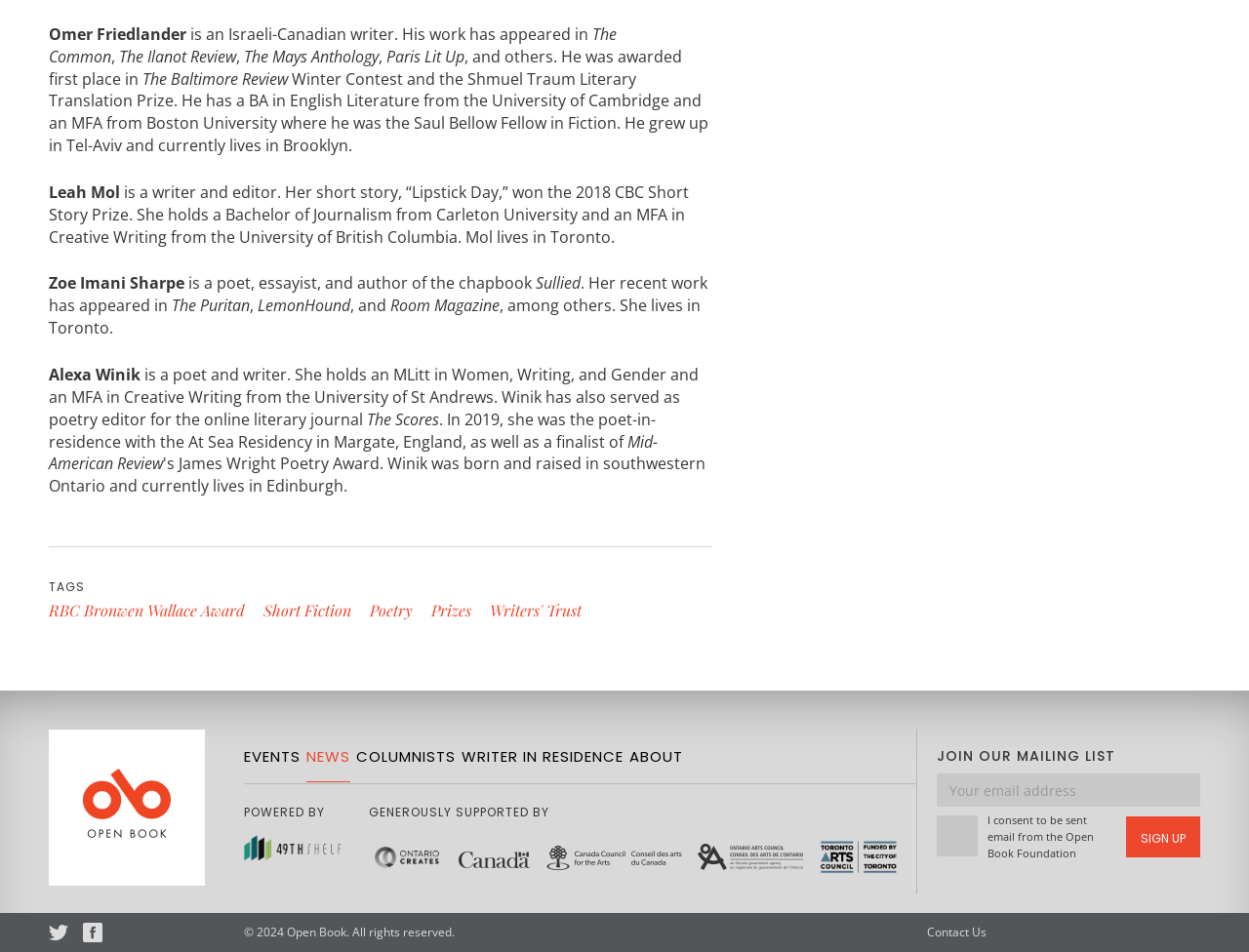How many writers are featured on this webpage?
Please use the image to provide an in-depth answer to the question.

The webpage features four writers: Omer Friedlander, Leah Mol, Zoe Imani Sharpe, and Alexa Winik, each with their own bio and achievements.